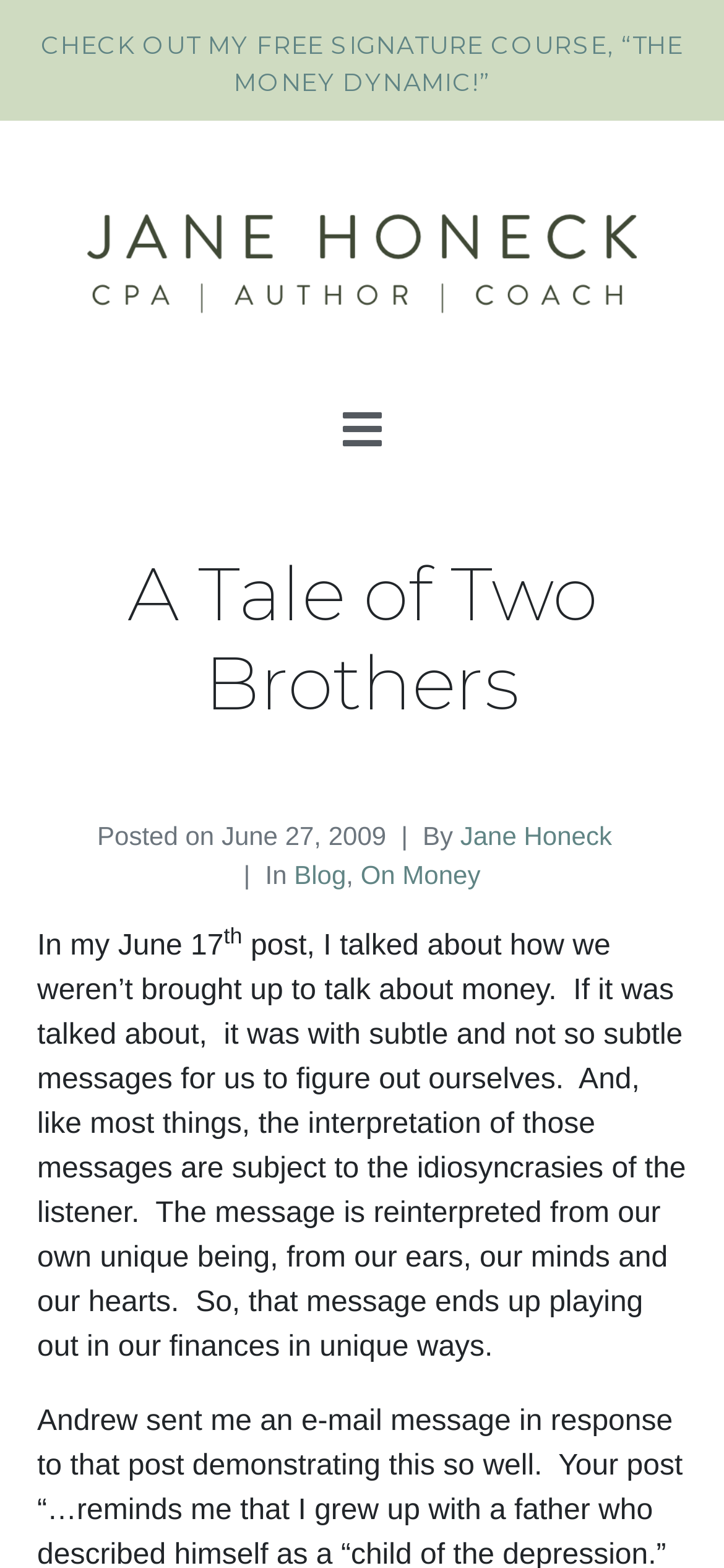What is the tone of the blog post?
Answer the question with a single word or phrase by looking at the picture.

Reflective